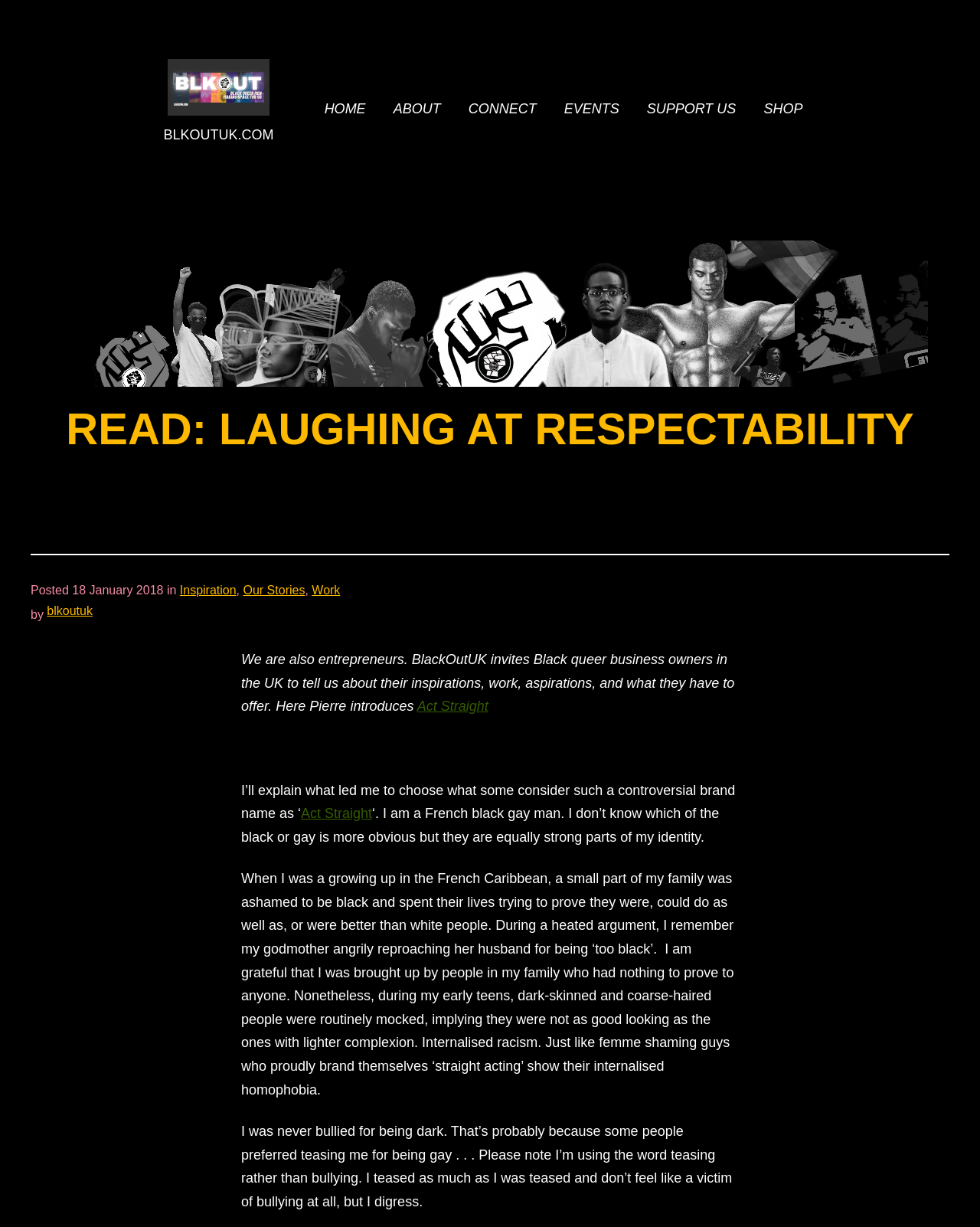Extract the bounding box coordinates for the described element: "Read: Laughing at respectability". The coordinates should be represented as four float numbers between 0 and 1: [left, top, right, bottom].

[0.067, 0.328, 0.933, 0.371]